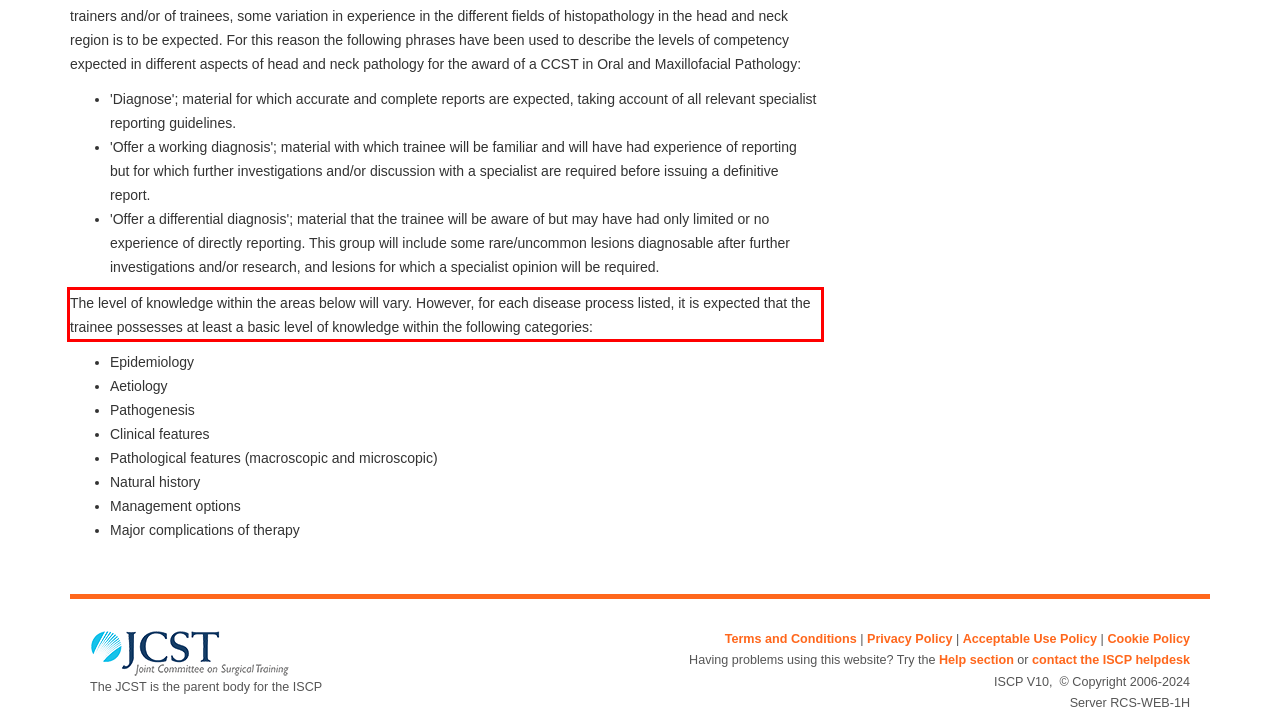Look at the webpage screenshot and recognize the text inside the red bounding box.

The level of knowledge within the areas below will vary. However, for each disease process listed, it is expected that the trainee possesses at least a basic level of knowledge within the following categories: